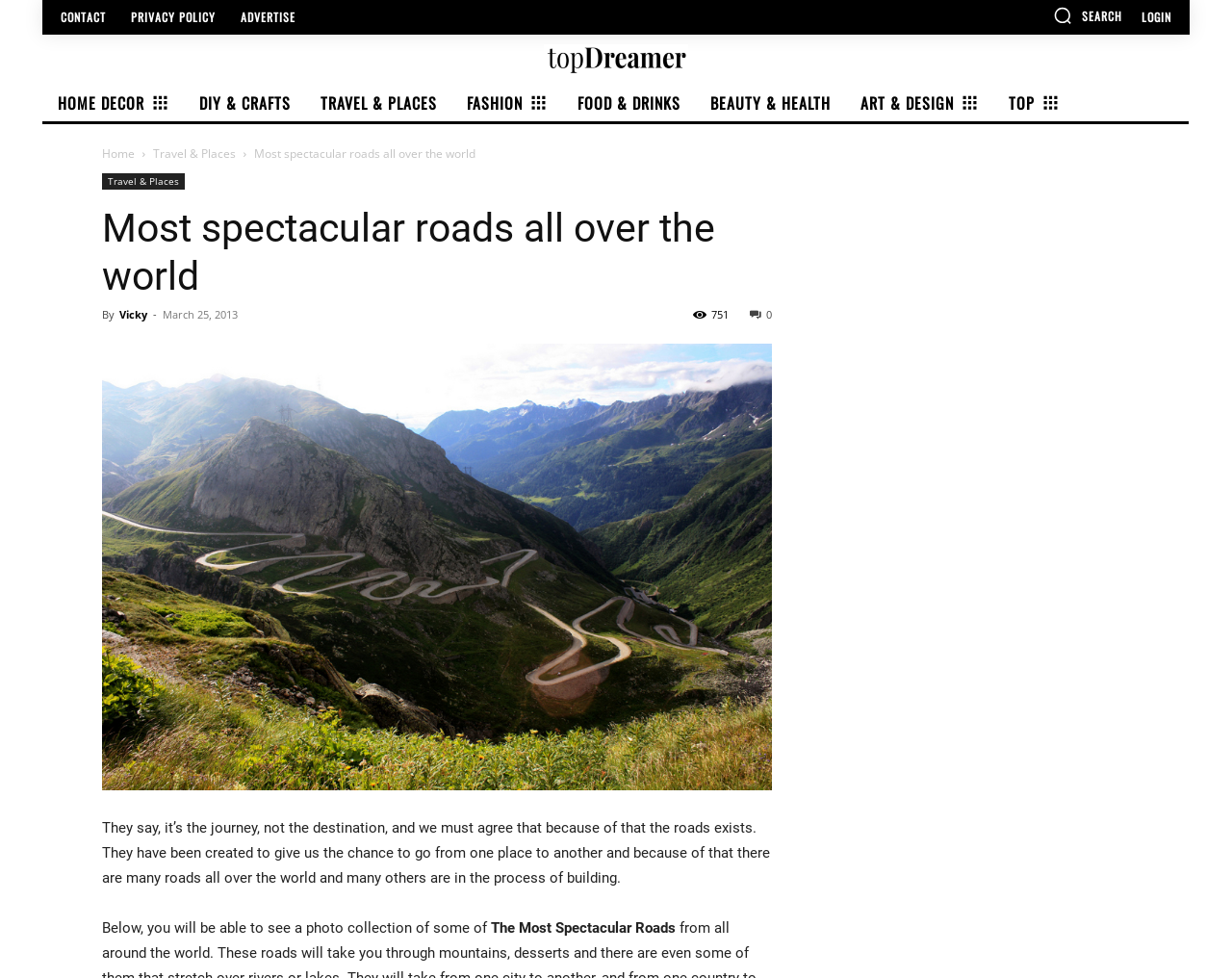What is the theme of the website?
Answer the question using a single word or phrase, according to the image.

Travel